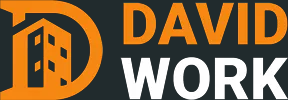Give a short answer to this question using one word or a phrase:
What is integrated into the stylized letter 'D'?

Building silhouette